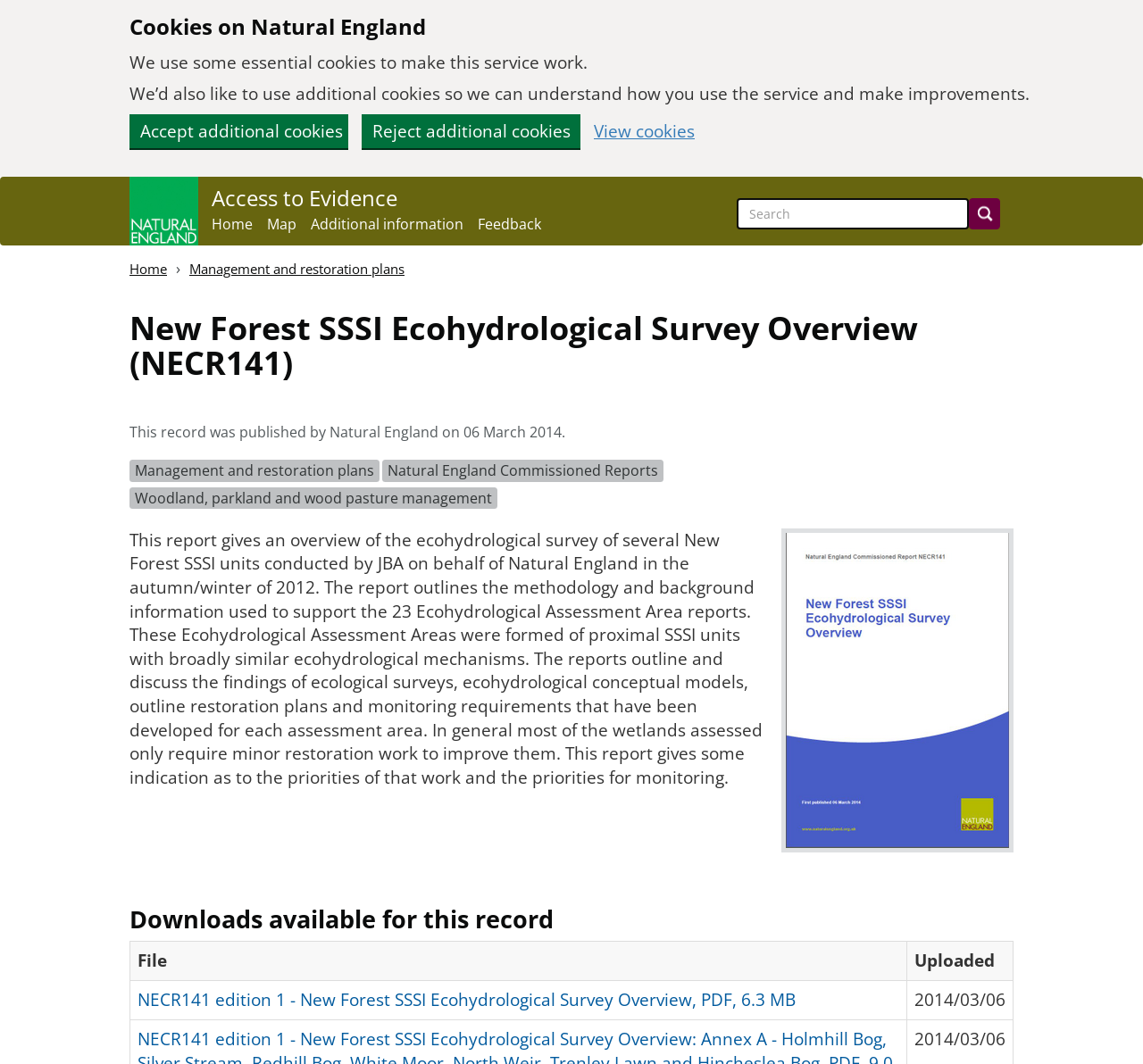Given the element description: "Map", predict the bounding box coordinates of this UI element. The coordinates must be four float numbers between 0 and 1, given as [left, top, right, bottom].

[0.234, 0.204, 0.259, 0.217]